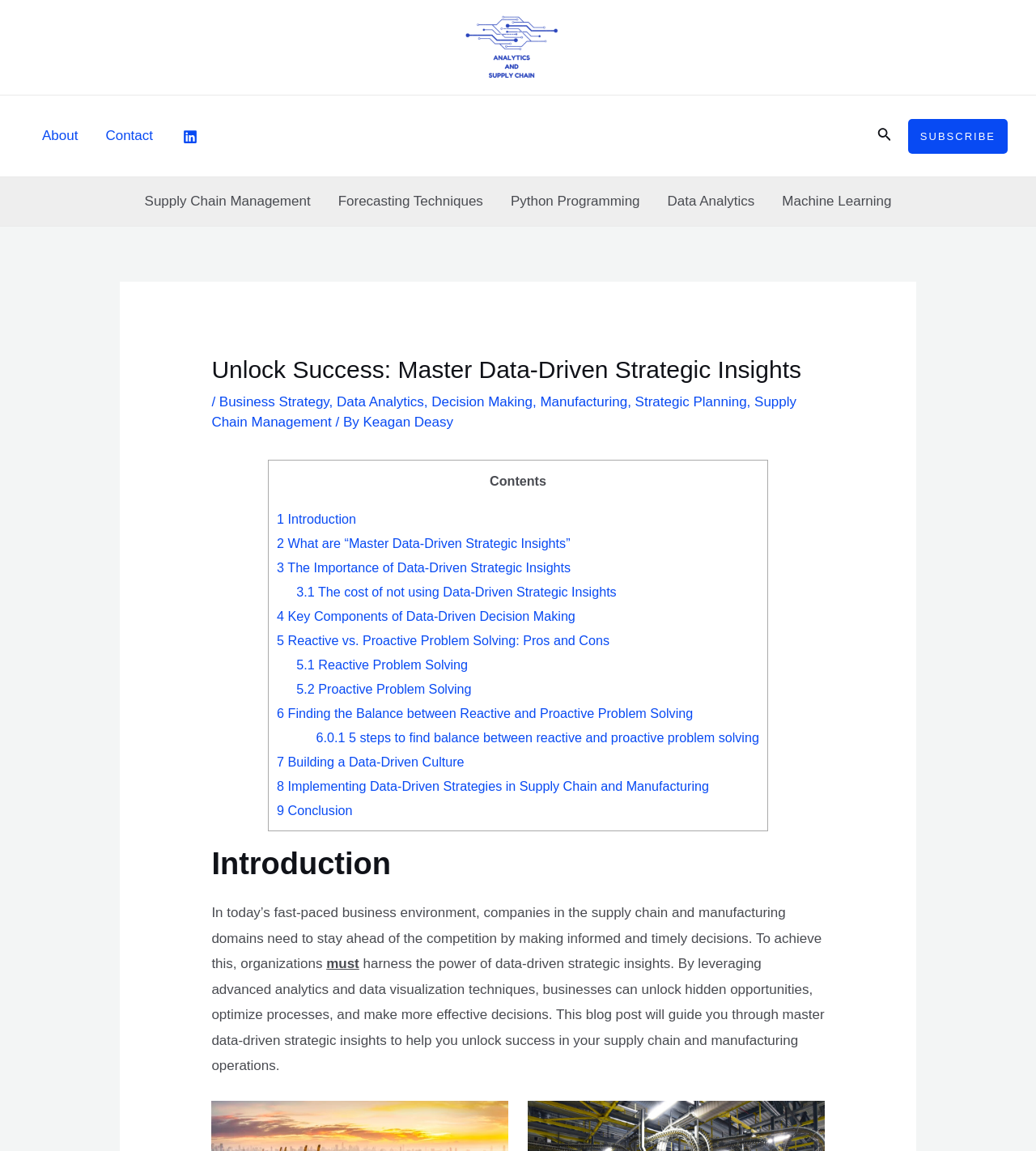Determine the bounding box coordinates of the clickable region to execute the instruction: "Search for something". The coordinates should be four float numbers between 0 and 1, denoted as [left, top, right, bottom].

[0.847, 0.109, 0.861, 0.128]